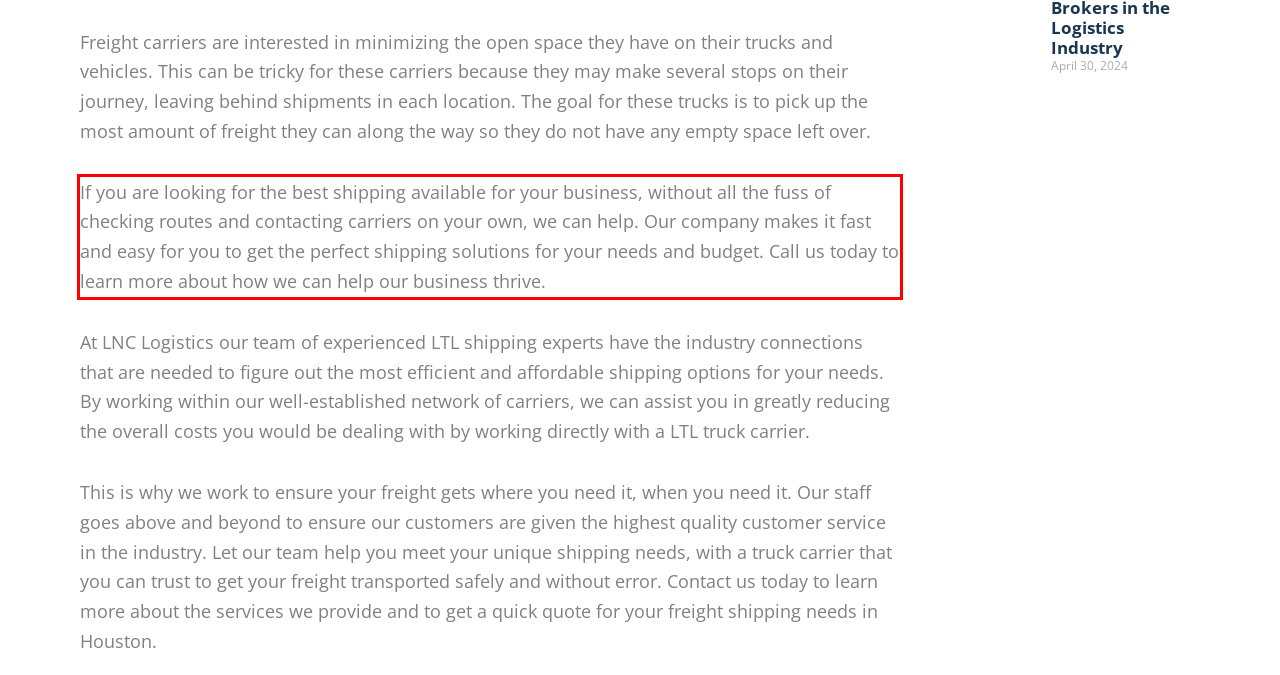Inspect the webpage screenshot that has a red bounding box and use OCR technology to read and display the text inside the red bounding box.

If you are looking for the best shipping available for your business, without all the fuss of checking routes and contacting carriers on your own, we can help. Our company makes it fast and easy for you to get the perfect shipping solutions for your needs and budget. Call us today to learn more about how we can help our business thrive.